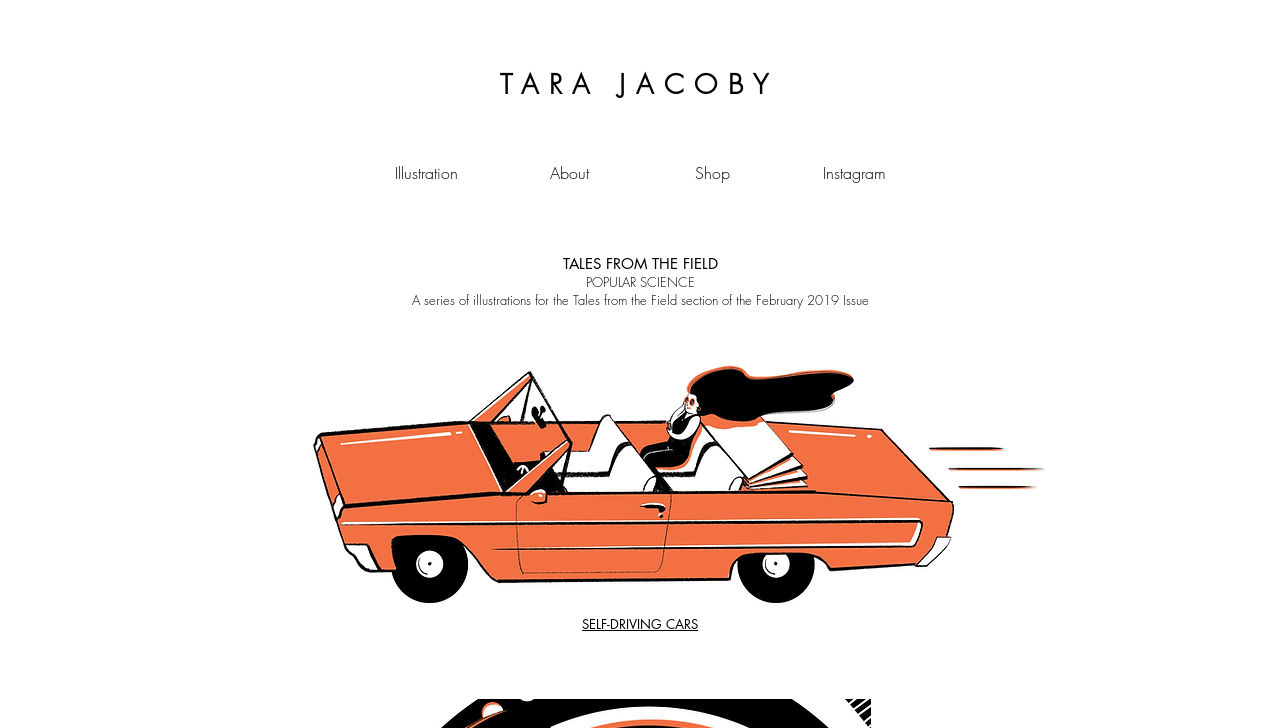Refer to the image and offer a detailed explanation in response to the question: What is the author's name?

The author's name can be found in the heading element at the top of the page, which reads 'TARA JACOBY'. This is also a link, suggesting that it may lead to more information about the author.